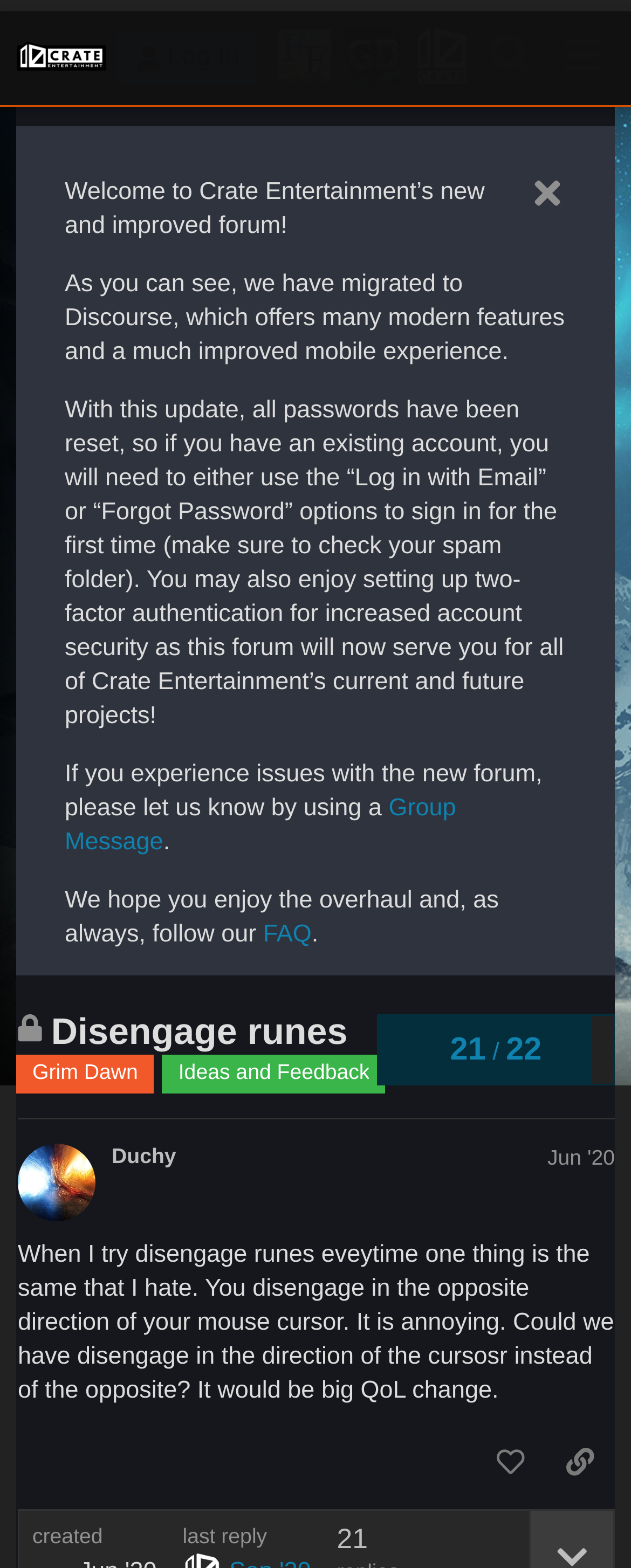Please identify the bounding box coordinates of the element's region that needs to be clicked to fulfill the following instruction: "Search for topics". The bounding box coordinates should consist of four float numbers between 0 and 1, i.e., [left, top, right, bottom].

[0.755, 0.006, 0.865, 0.05]